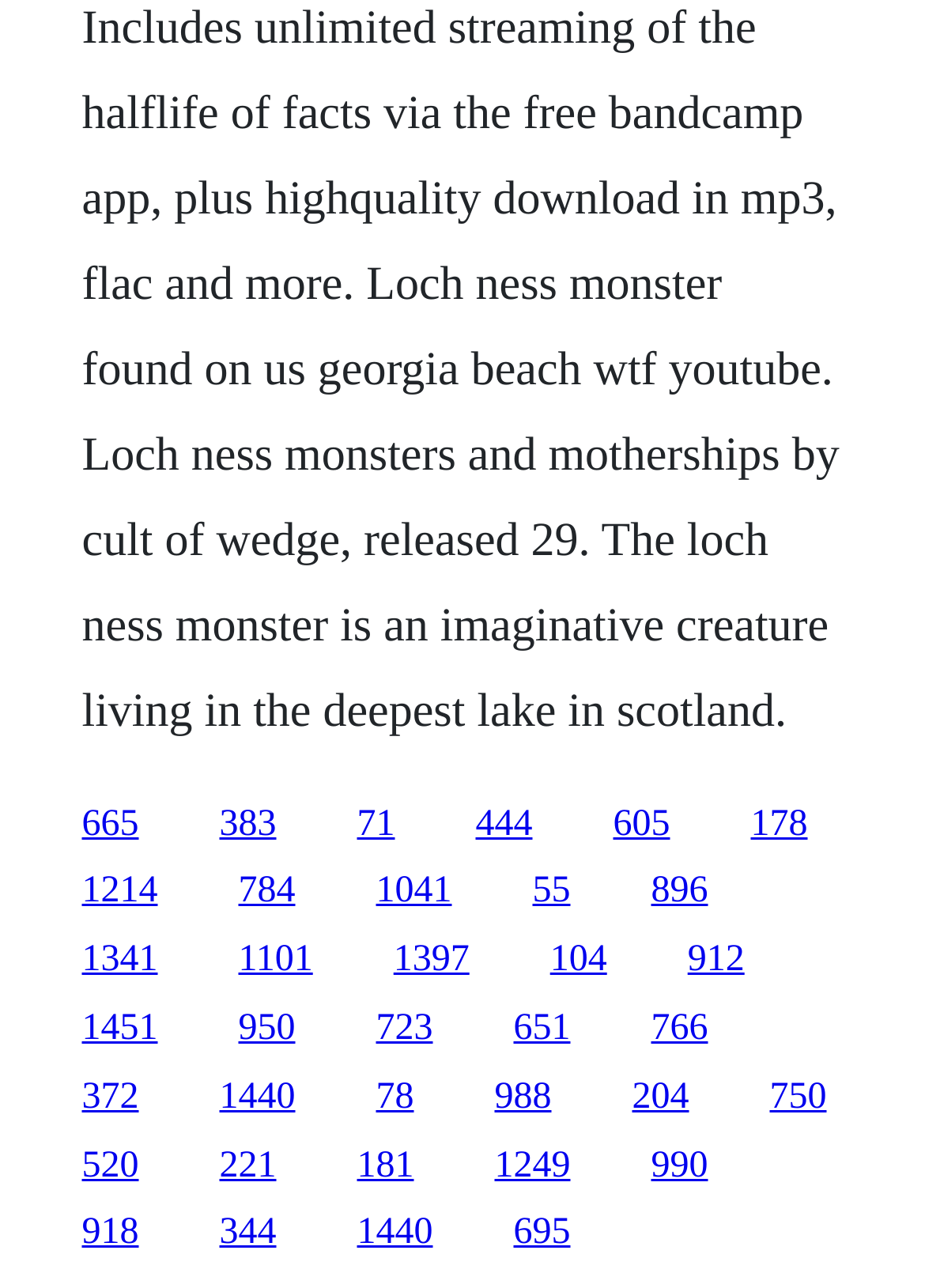Are the links arranged in a single row?
Refer to the image and provide a thorough answer to the question.

I analyzed the y1 and y2 coordinates of the links and found that they are arranged in multiple rows, not a single row.